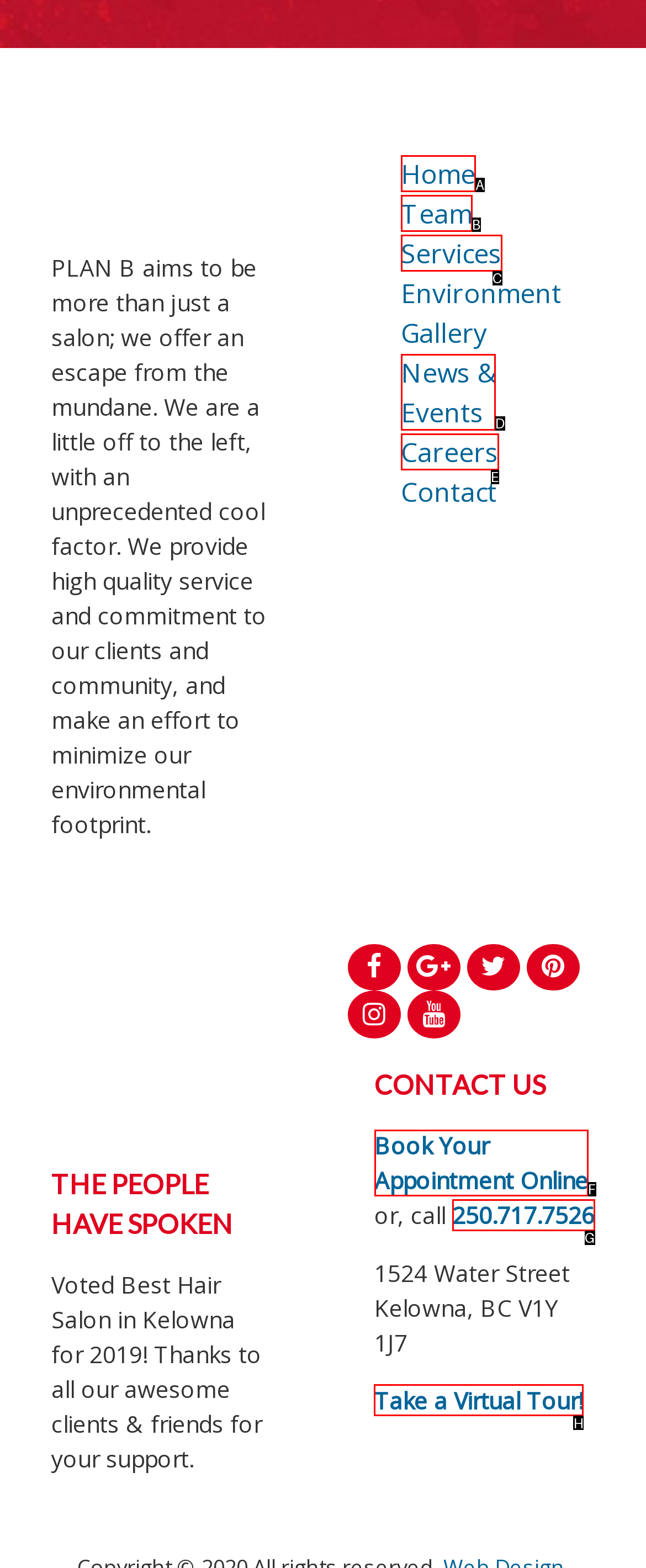To complete the task: Take a virtual tour, which option should I click? Answer with the appropriate letter from the provided choices.

H